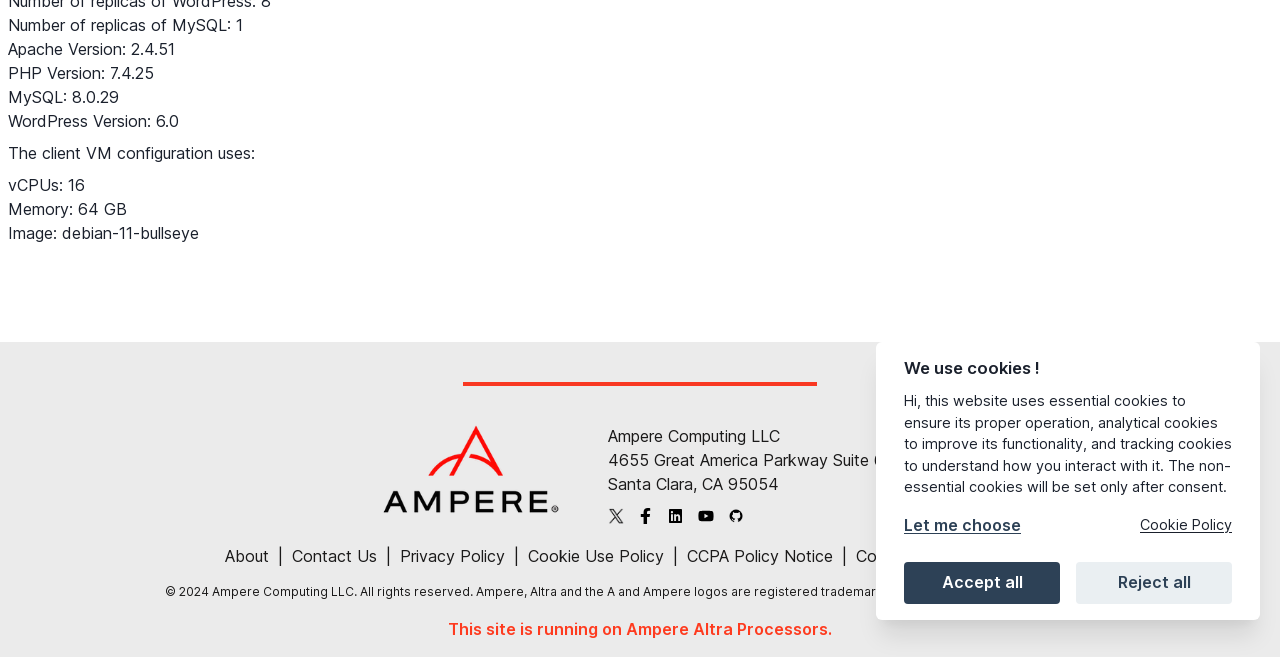Locate the bounding box coordinates of the UI element described by: "About". Provide the coordinates as four float numbers between 0 and 1, formatted as [left, top, right, bottom].

[0.176, 0.831, 0.21, 0.861]